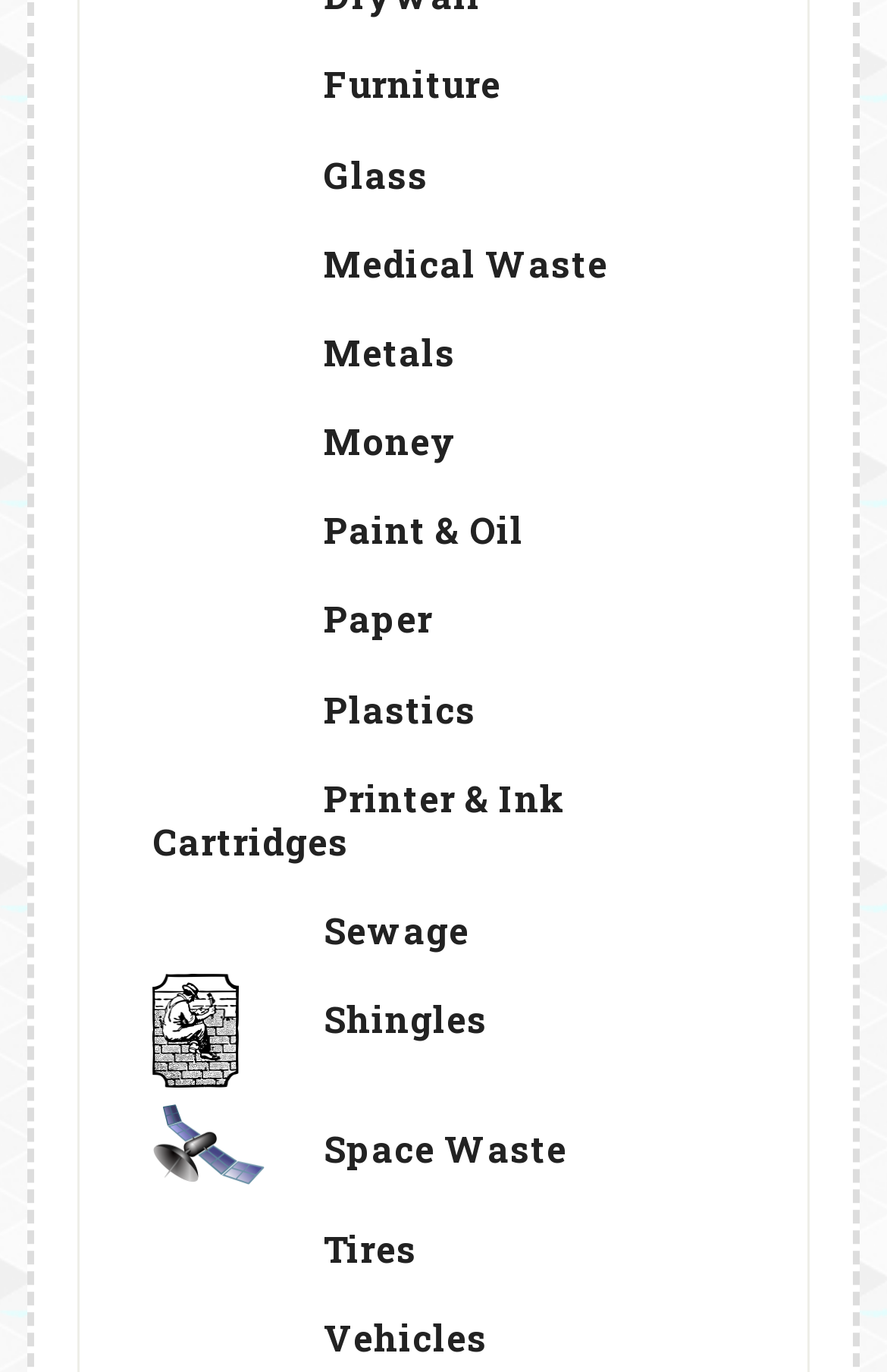How many categories are listed on this webpage?
Answer the question with a single word or phrase, referring to the image.

15